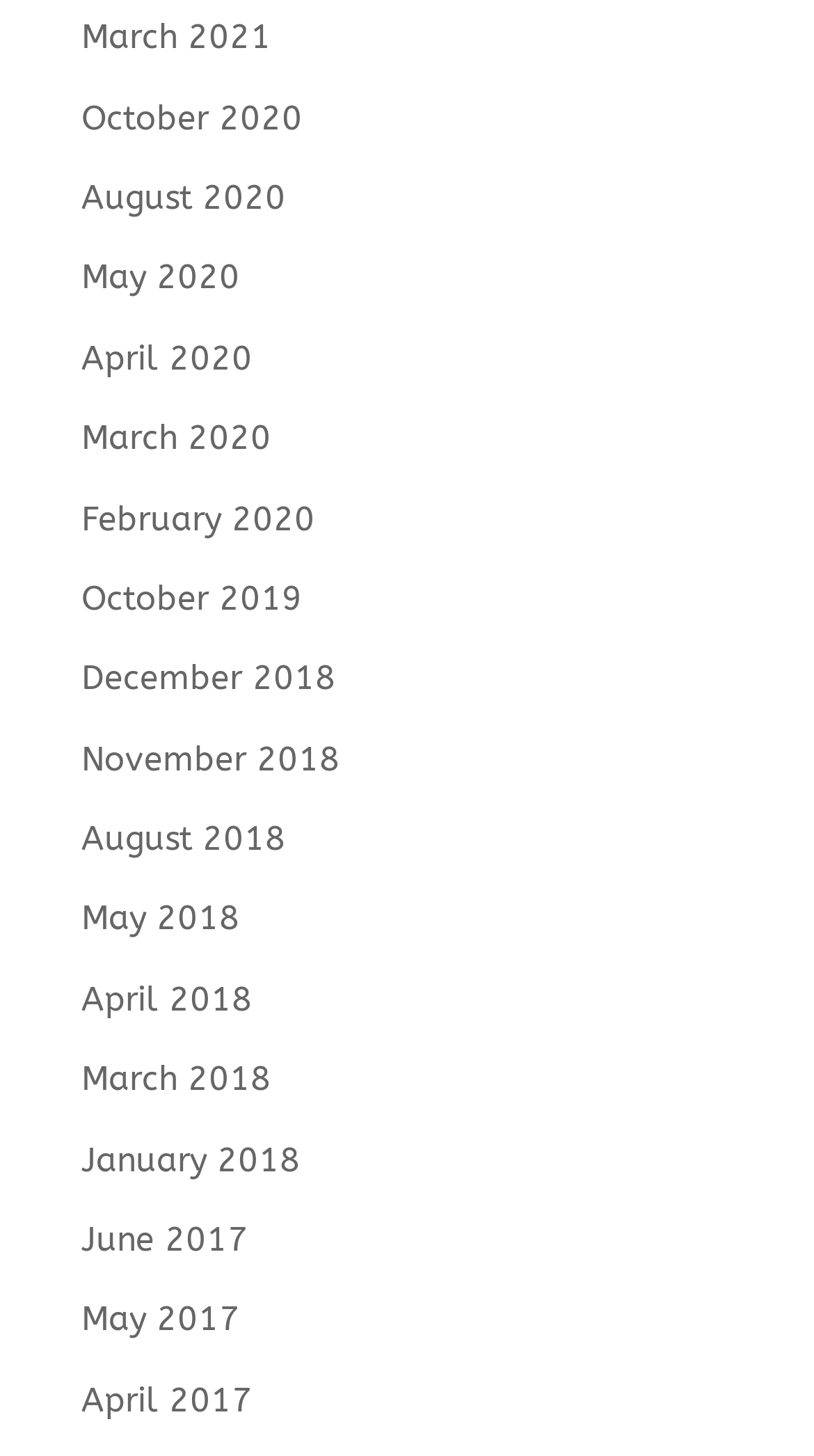How many links are there in total?
Based on the content of the image, thoroughly explain and answer the question.

I counted the number of links in the list, which are 16 in total, ranging from 'March 2021' to 'June 2017'.